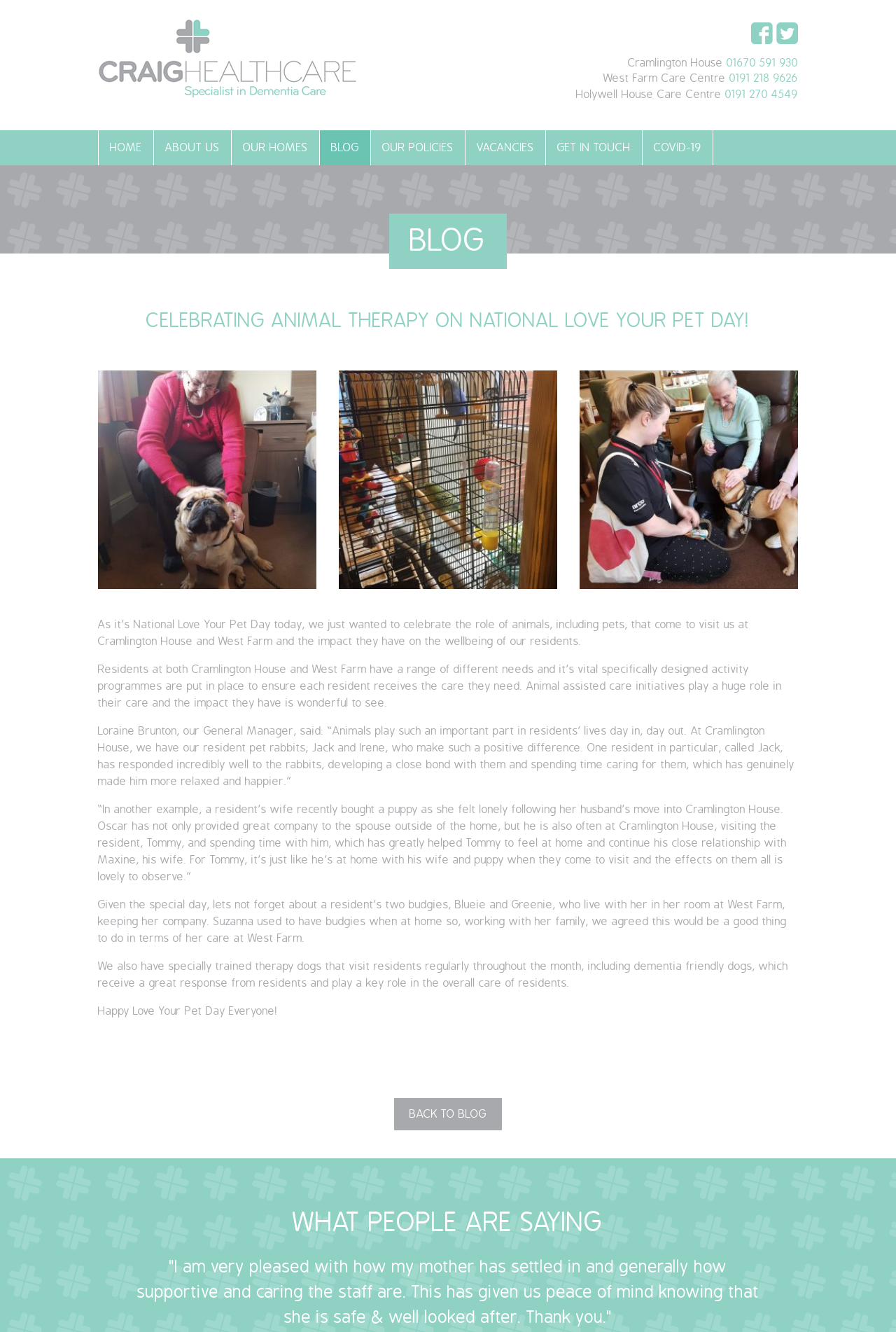What is the role of animals in the care of residents?
Refer to the screenshot and respond with a concise word or phrase.

Improving wellbeing